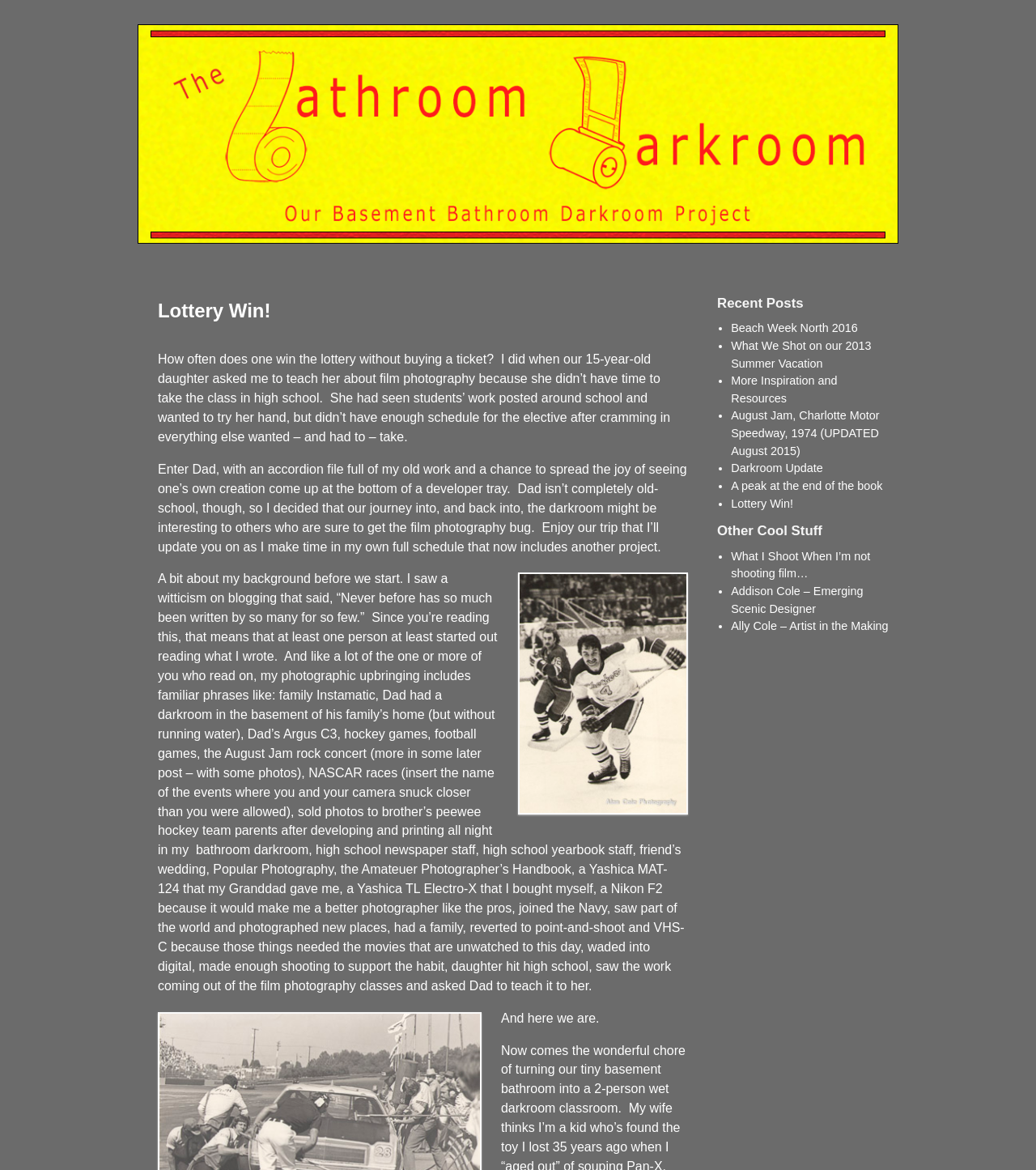How many recent posts are listed?
Refer to the image and provide a thorough answer to the question.

The webpage lists recent posts under the heading 'Recent Posts', and there are 5 links listed, including 'Beach Week North 2016', 'What We Shot on our 2013 Summer Vacation', 'More Inspiration and Resources', 'August Jam, Charlotte Motor Speedway, 1974 (UPDATED August 2015)', and 'Darkroom Update'.